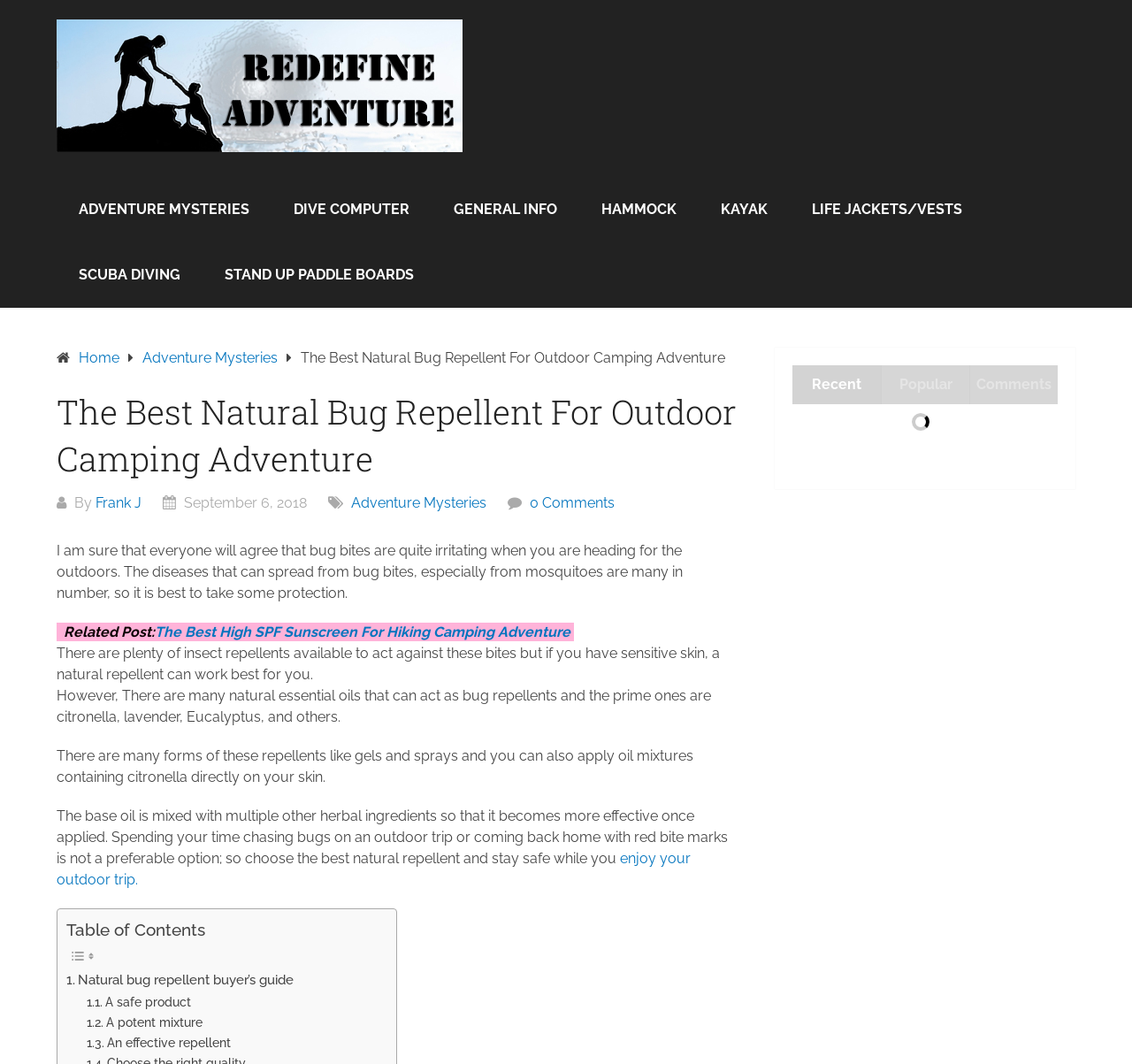Determine the bounding box coordinates of the section I need to click to execute the following instruction: "Go to the Home page". Provide the coordinates as four float numbers between 0 and 1, i.e., [left, top, right, bottom].

[0.07, 0.328, 0.105, 0.344]